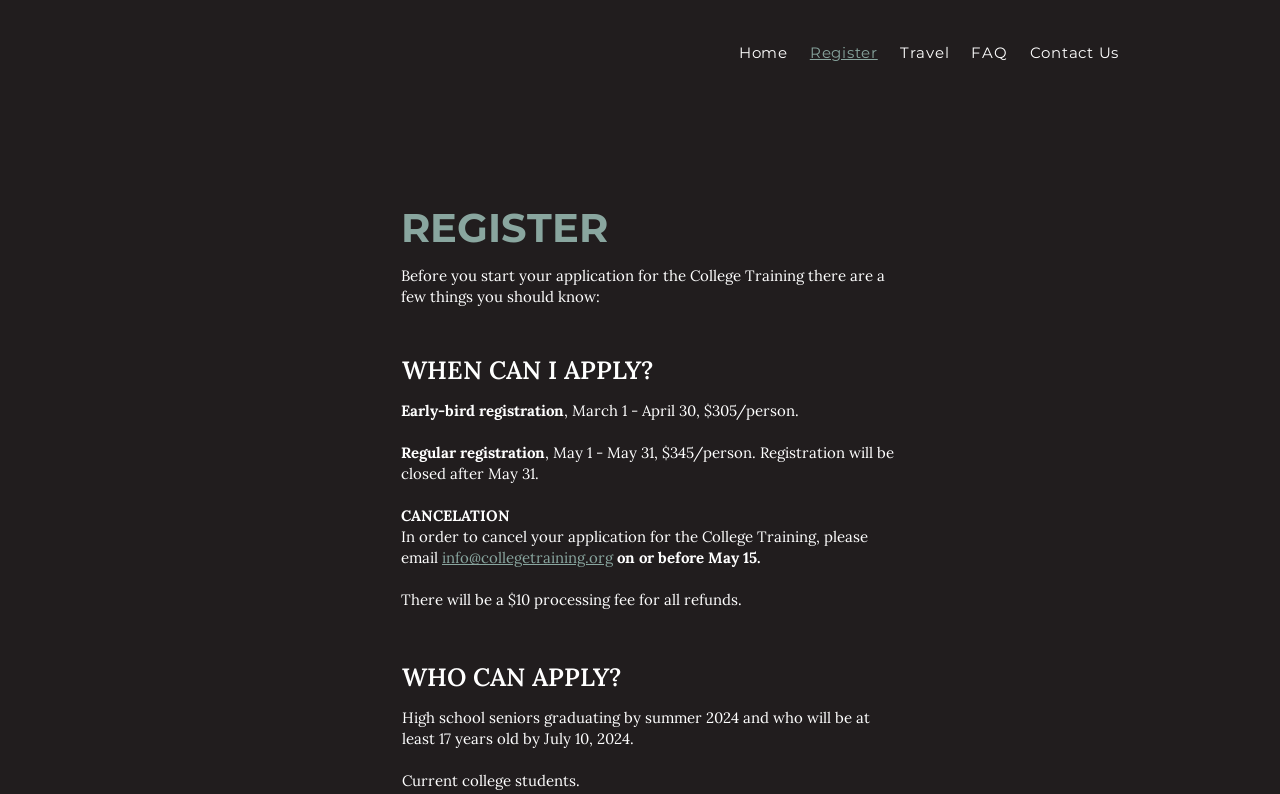Use a single word or phrase to answer the question:
Who can apply for the College Training?

High school seniors and current college students